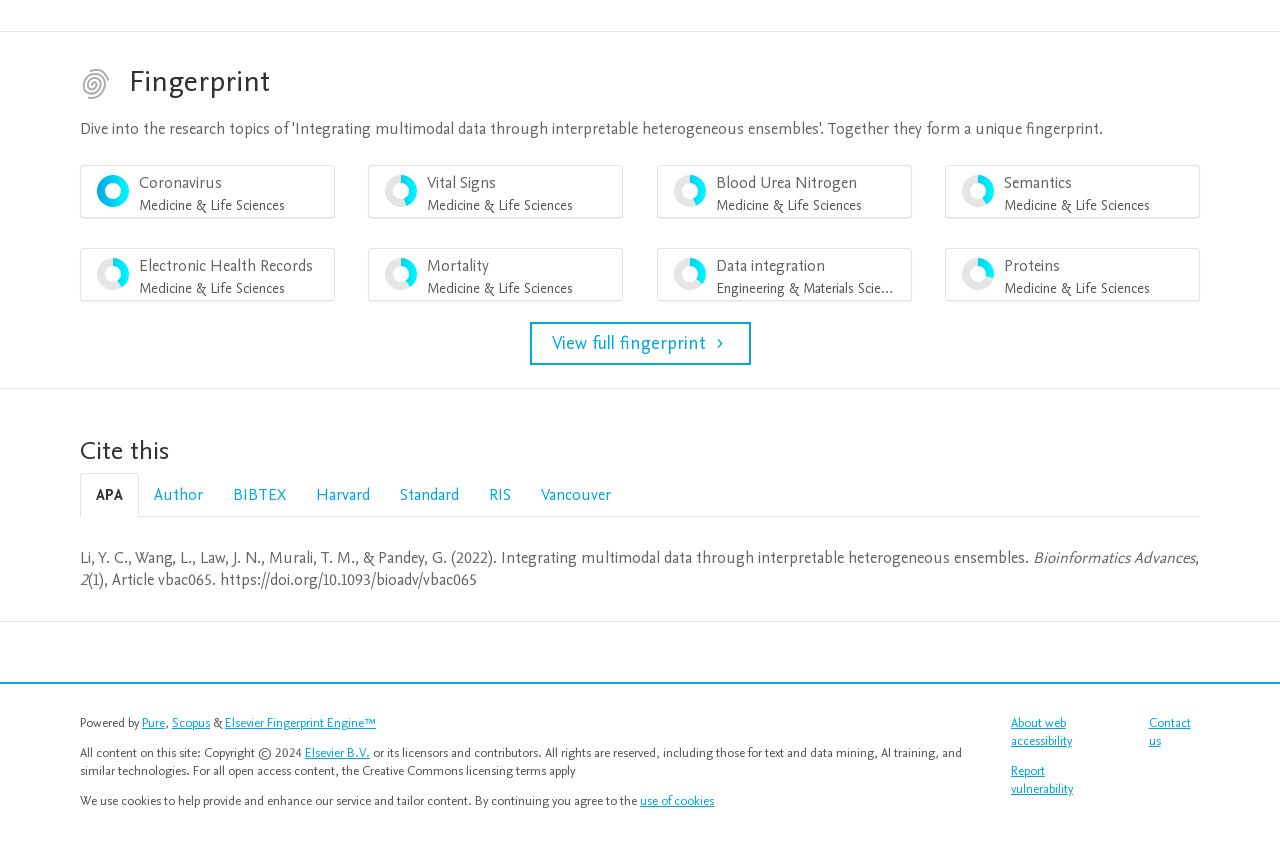What is the name of the journal?
Refer to the image and respond with a one-word or short-phrase answer.

Bioinformatics Advances